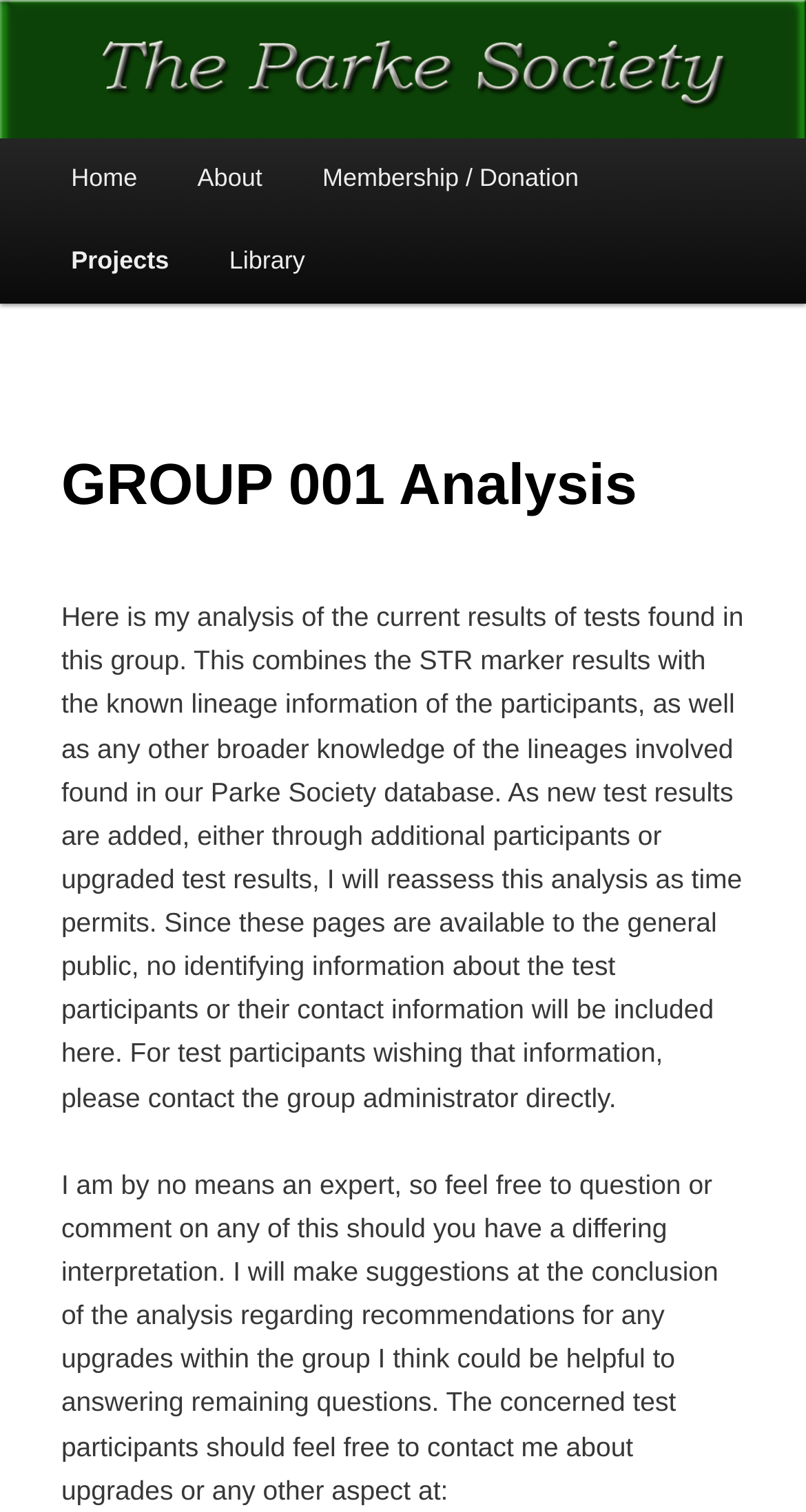What is the name of the society?
Based on the image content, provide your answer in one word or a short phrase.

The Parke Society